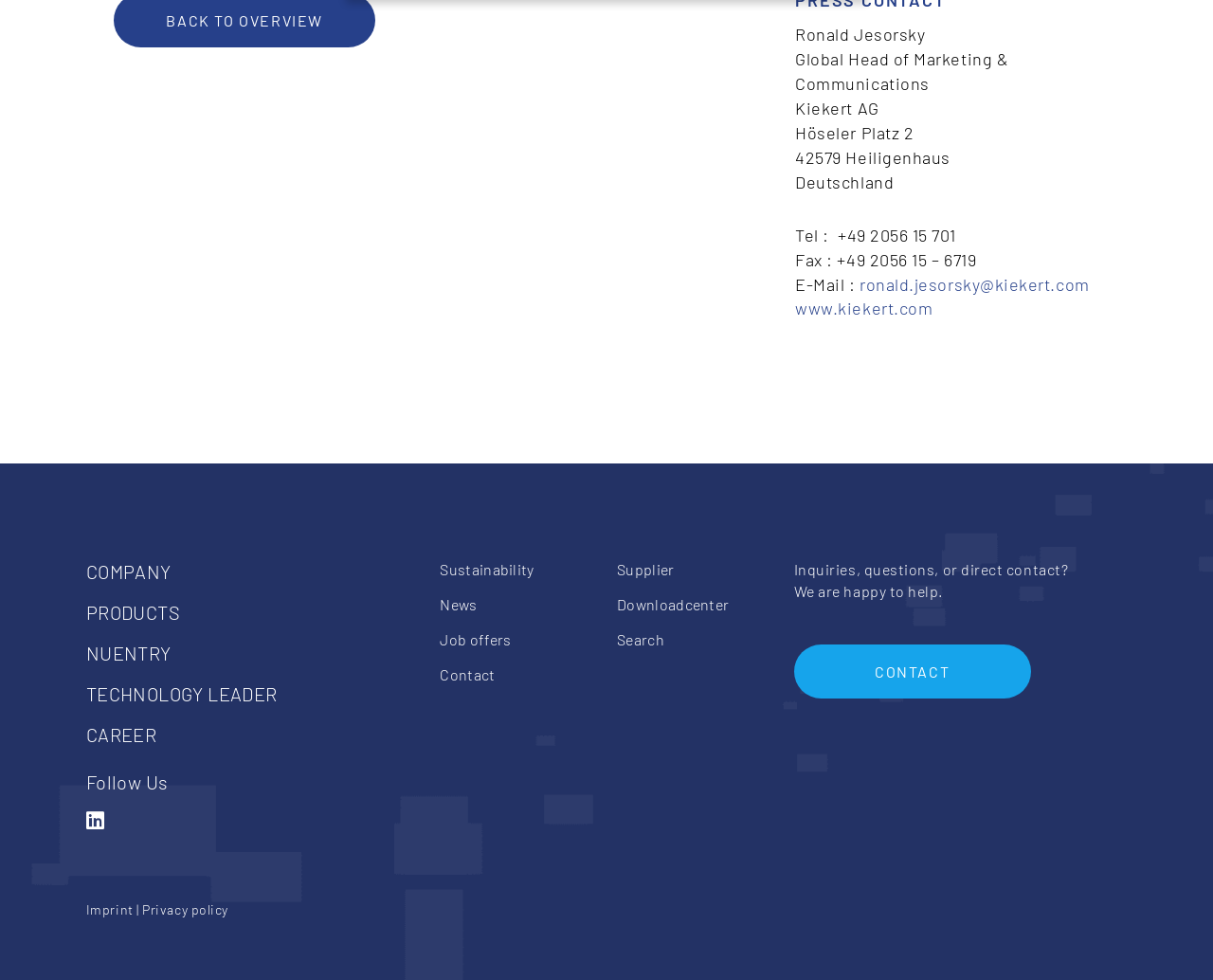What is the company name?
Using the visual information, answer the question in a single word or phrase.

Kiekert AG